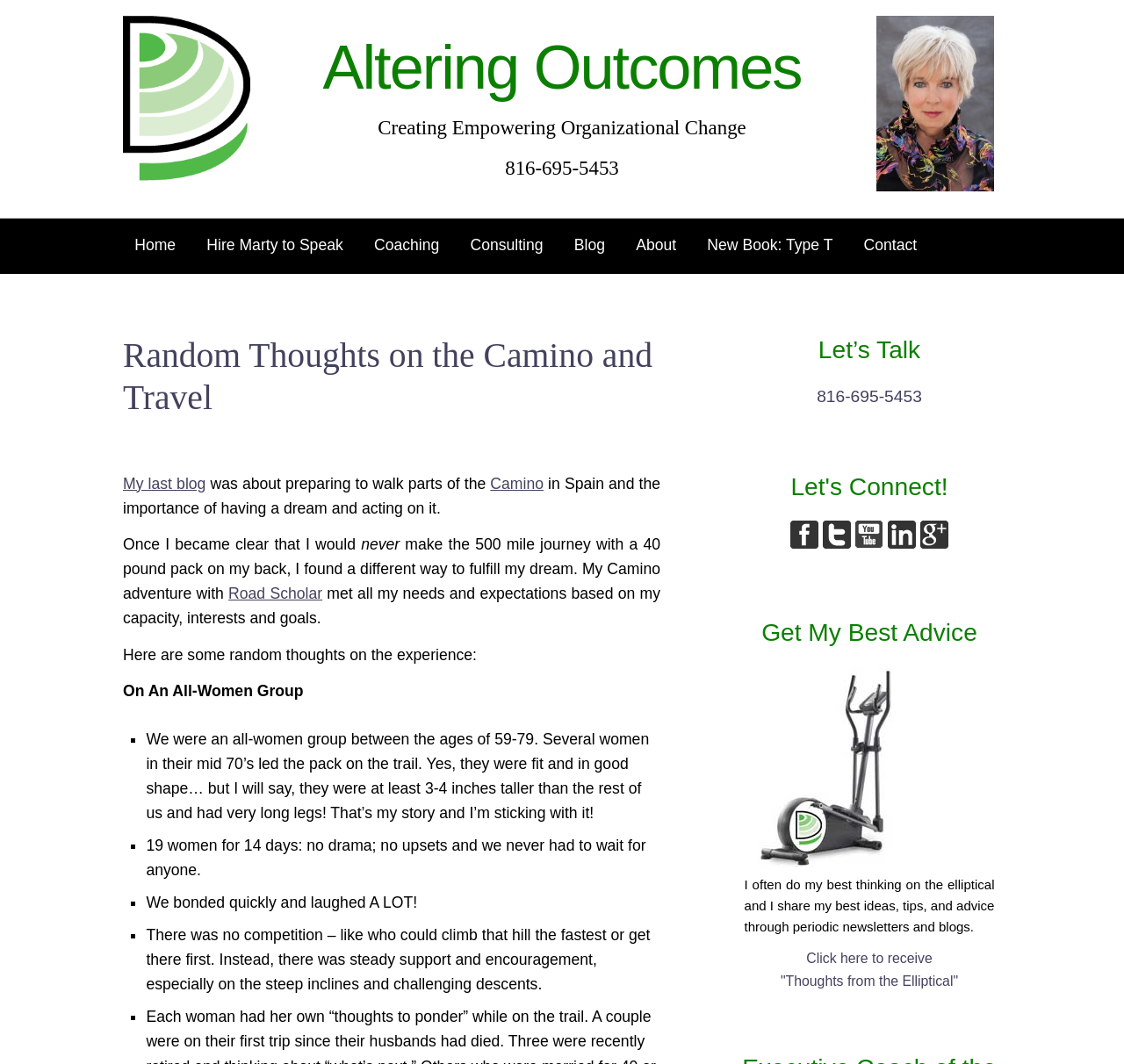How many days did the author spend with the all-women group?
Look at the image and provide a detailed response to the question.

I found the answer by reading the text '19 women for 14 days: no drama; no upsets and we never had to wait for anyone.' which indicates that the author spent 14 days with the all-women group.